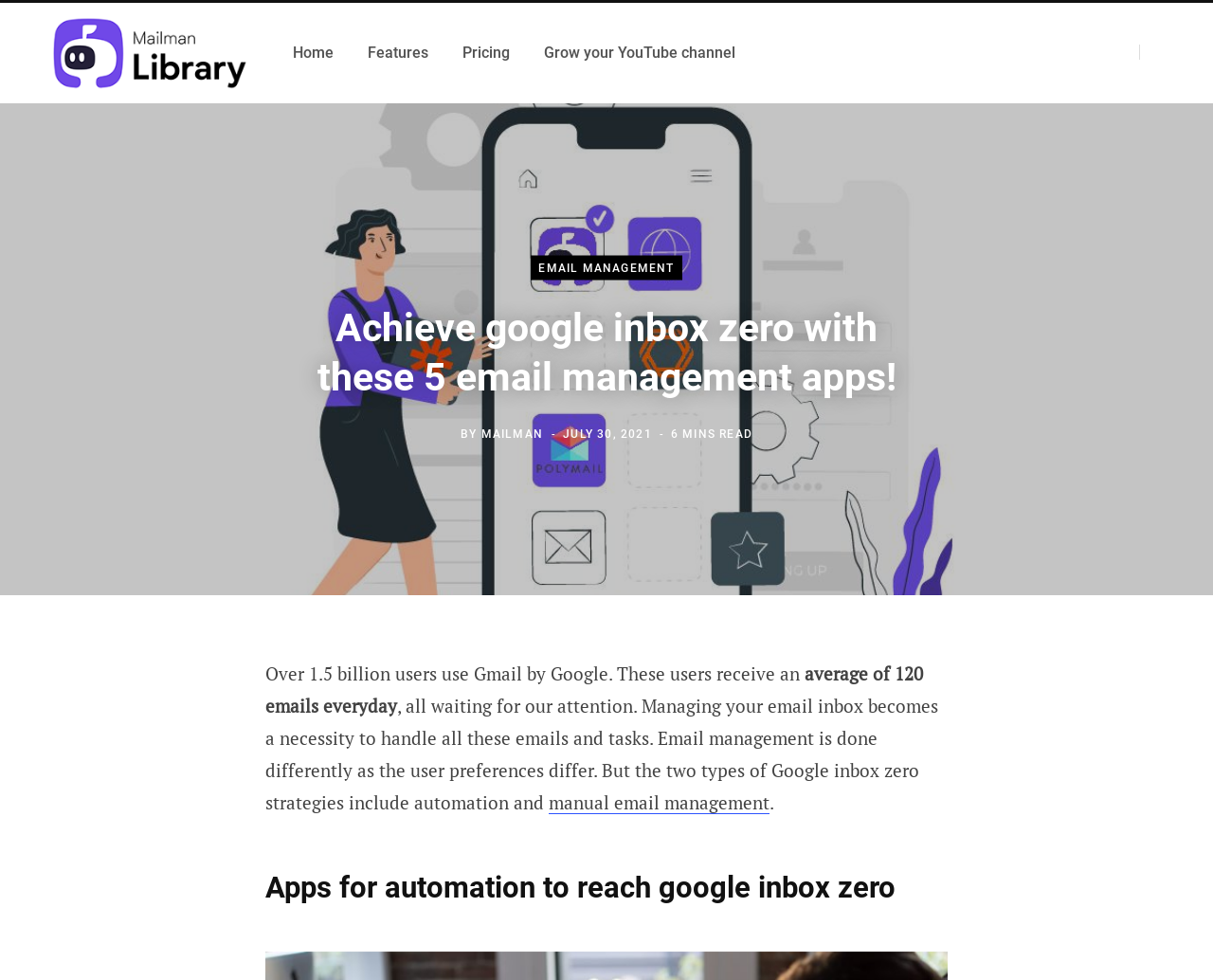Please find and generate the text of the main header of the webpage.

Achieve google inbox zero with these 5 email management apps!